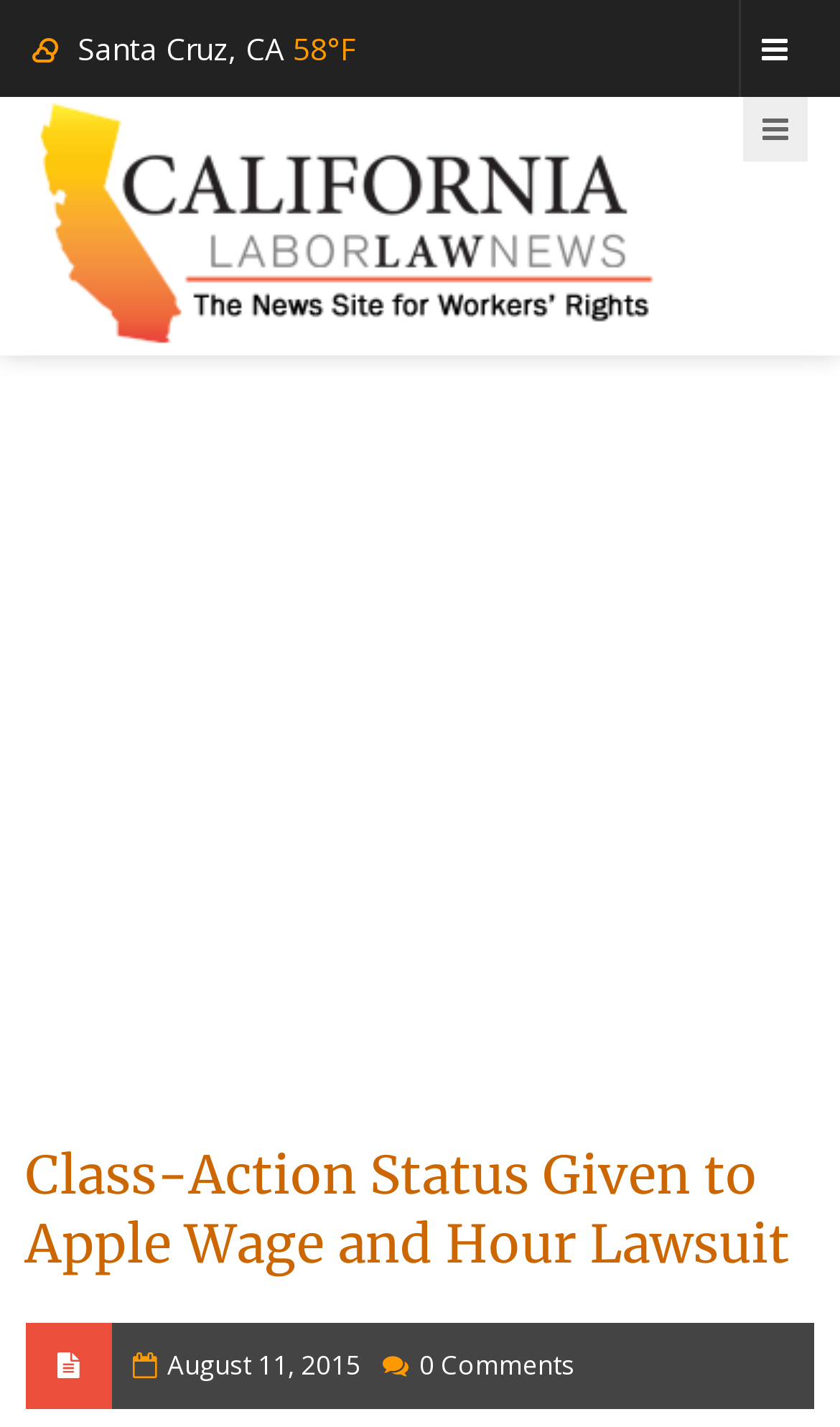How many comments does the news article have?
Respond with a short answer, either a single word or a phrase, based on the image.

0 Comments